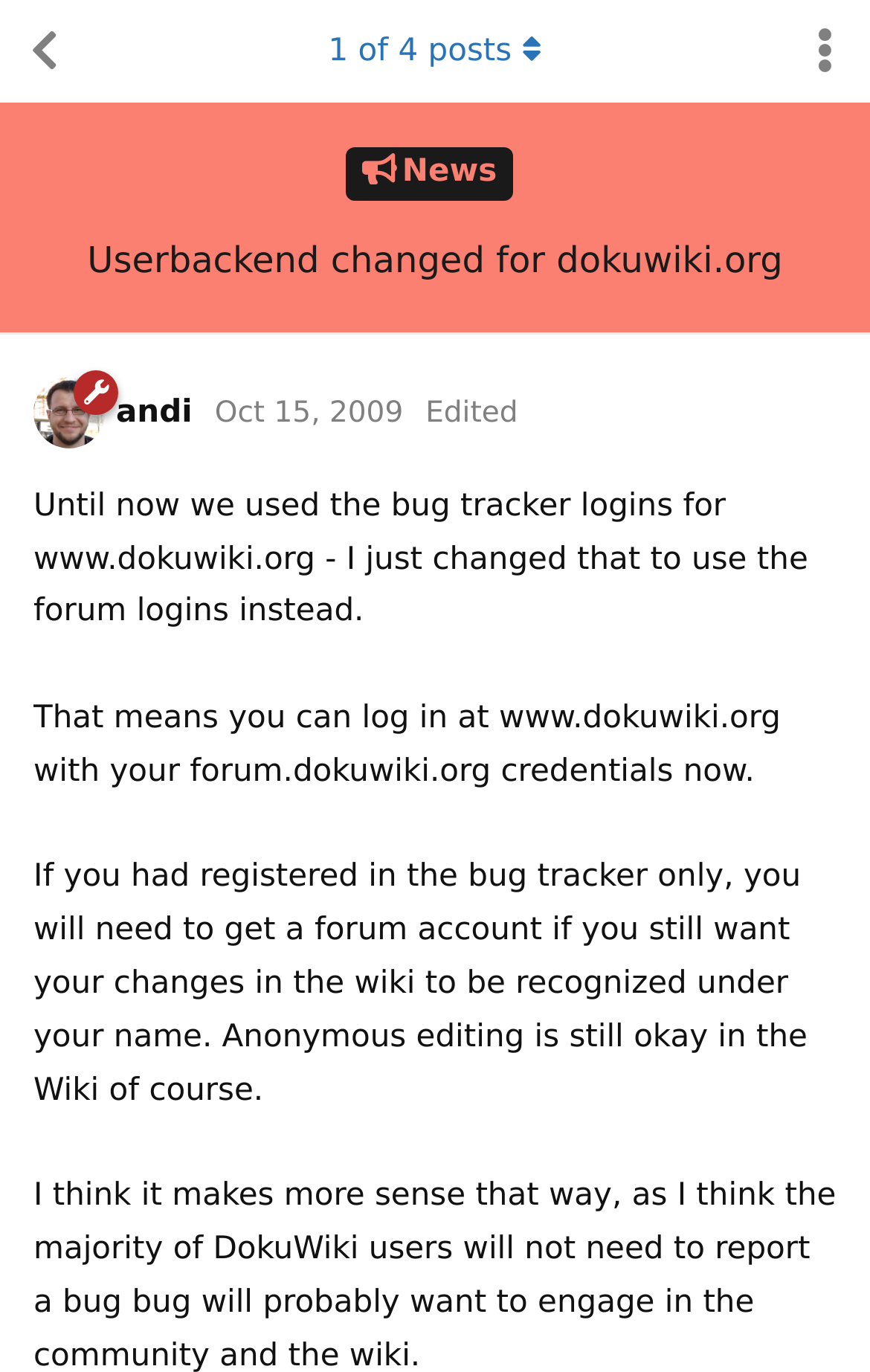Given the element description, predict the bounding box coordinates in the format (top-left x, top-left y, bottom-right x, bottom-right y). Make sure all values are between 0 and 1. Here is the element description: 1 of 4 posts

[0.244, 0.0, 0.756, 0.075]